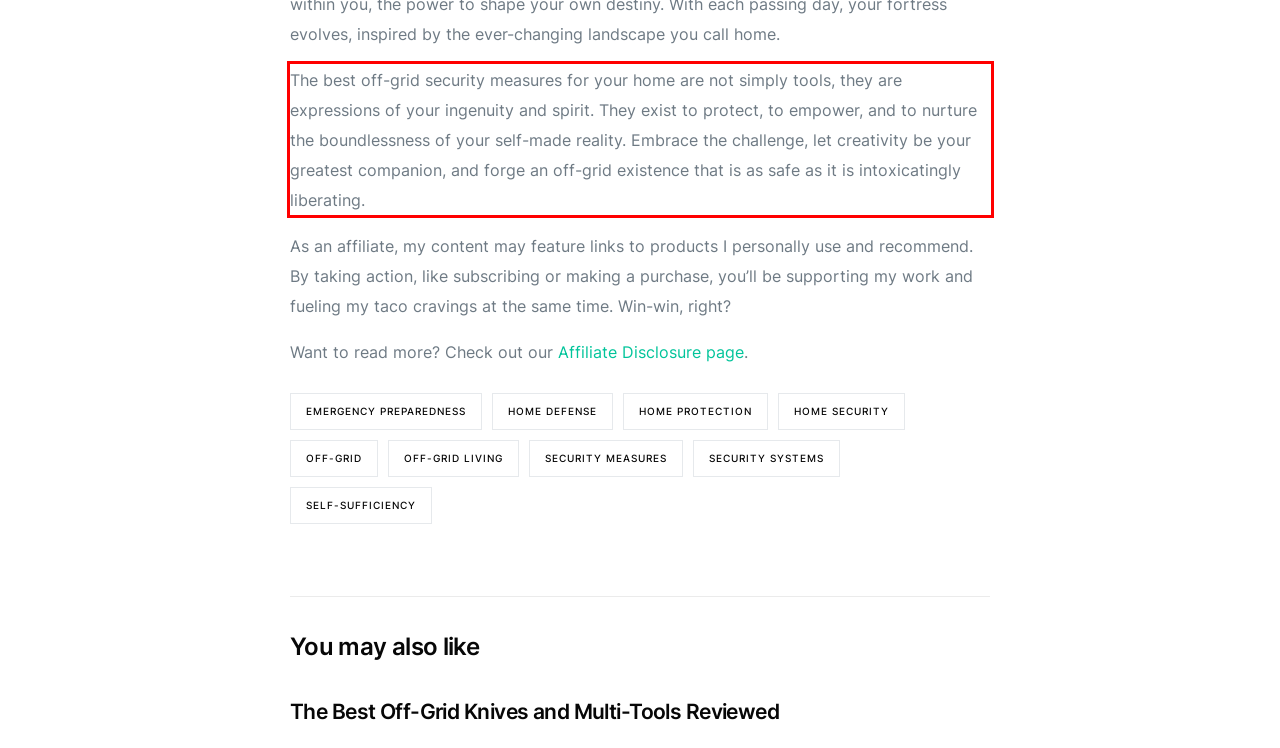Using the provided webpage screenshot, recognize the text content in the area marked by the red bounding box.

The ​best off-grid security⁤ measures​ for​ your home are not simply tools, they are expressions of​ your ingenuity and spirit. They exist to ⁢protect, to empower, and to nurture the boundlessness of your self-made reality. Embrace the challenge, let creativity be your ​greatest companion, and forge an off-grid ‍existence that ⁣is as safe ⁤as it is intoxicatingly⁣ liberating.